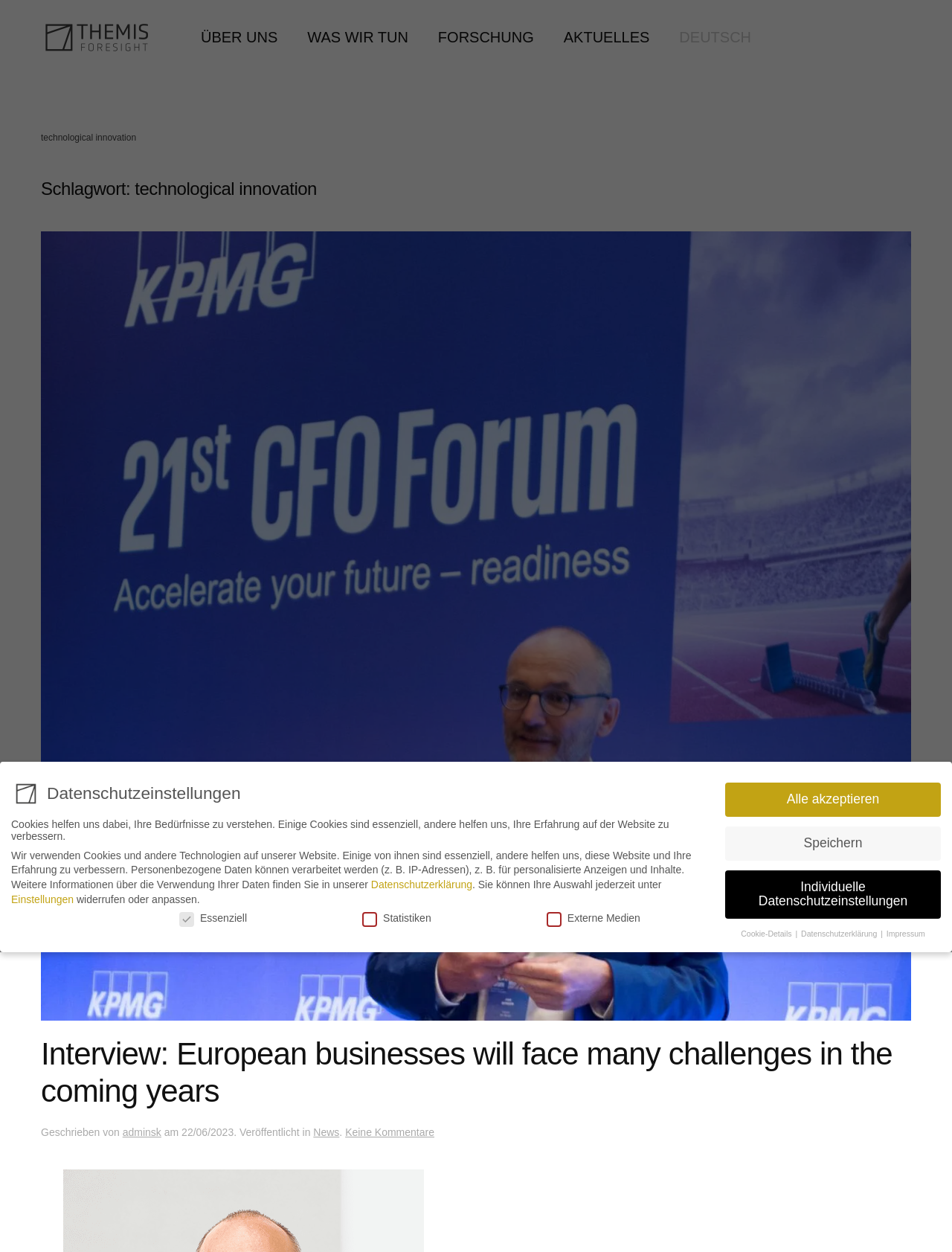Please find the bounding box coordinates of the element that must be clicked to perform the given instruction: "Read the Interview: European businesses will face many challenges in the coming years article". The coordinates should be four float numbers from 0 to 1, i.e., [left, top, right, bottom].

[0.043, 0.827, 0.957, 0.887]